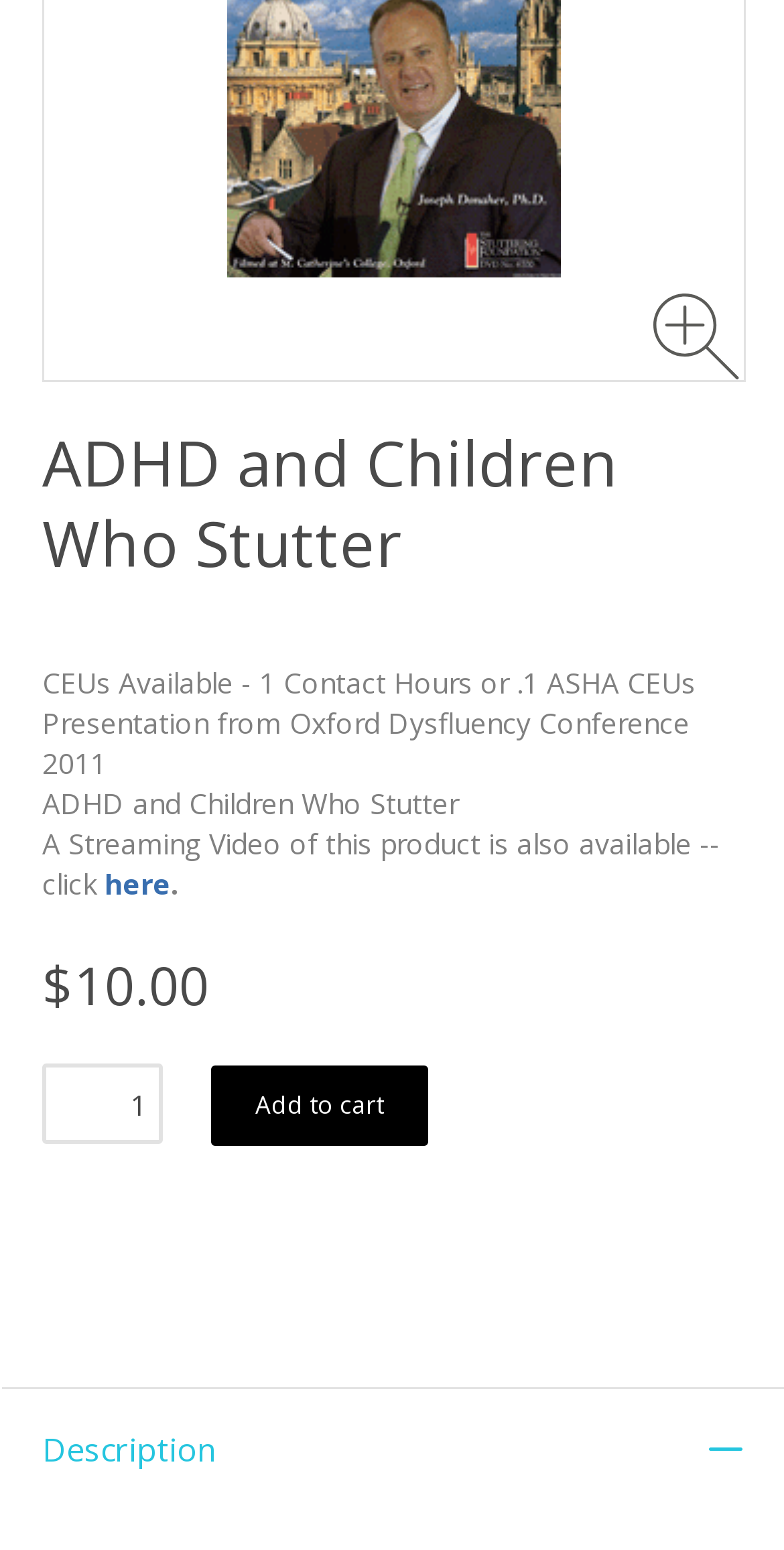Determine the bounding box for the HTML element described here: "parent_node: Name * name="author"". The coordinates should be given as [left, top, right, bottom] with each number being a float between 0 and 1.

None